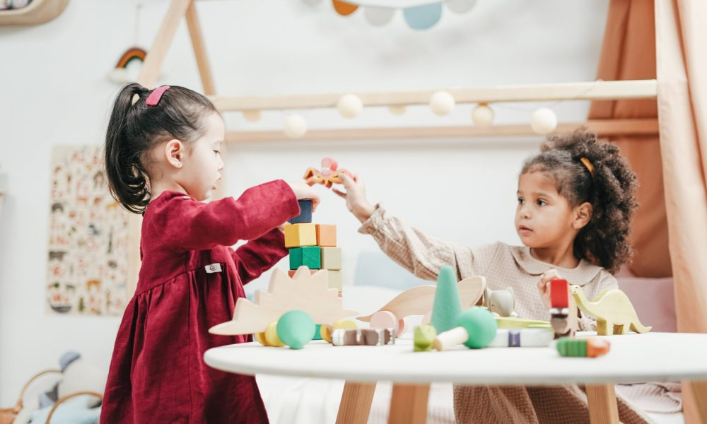What is the girls' activity in the playroom?
Please use the visual content to give a single word or phrase answer.

Building with blocks